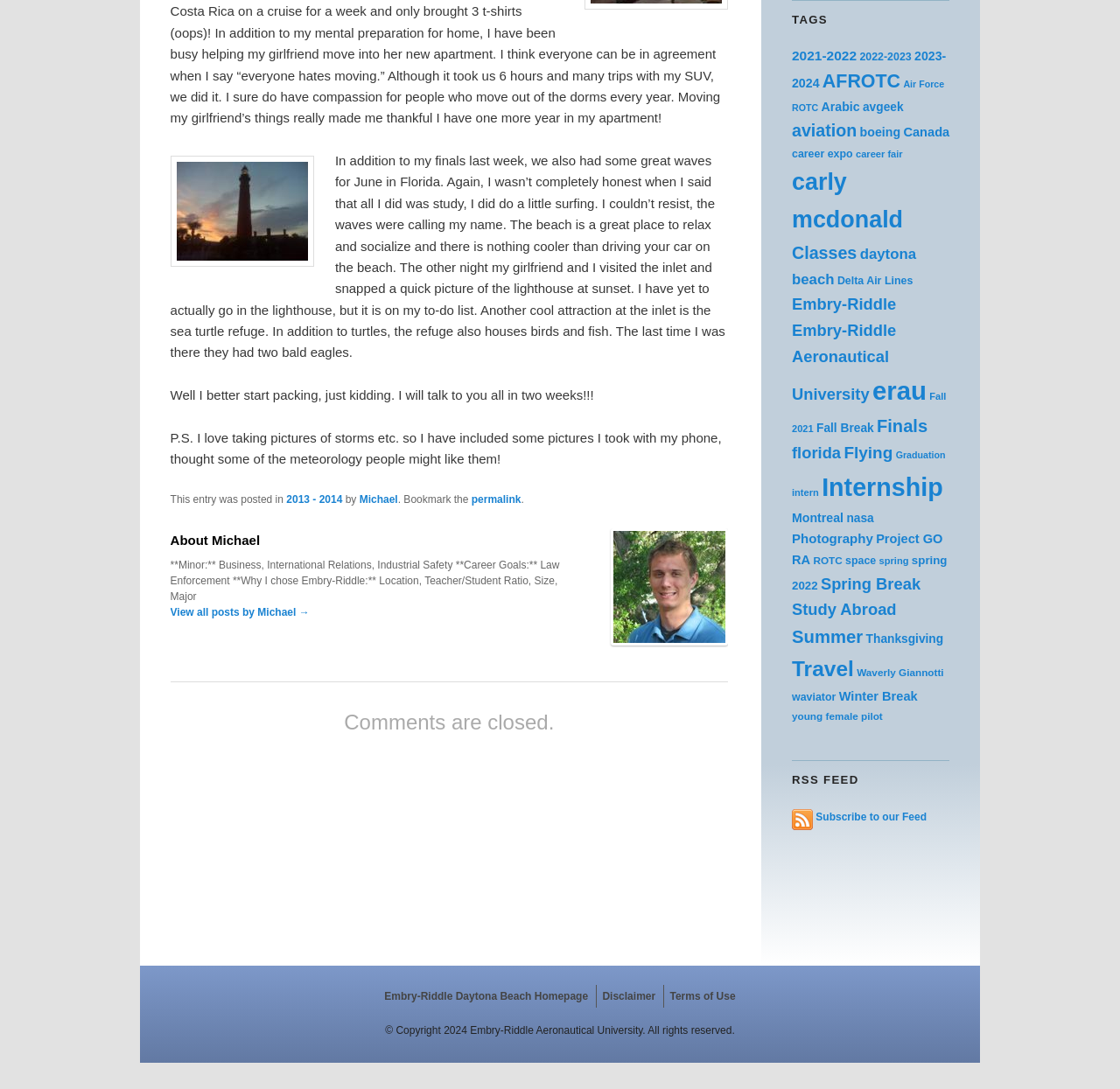Identify the bounding box coordinates of the element that should be clicked to fulfill this task: "View the permalink". The coordinates should be provided as four float numbers between 0 and 1, i.e., [left, top, right, bottom].

[0.421, 0.453, 0.465, 0.464]